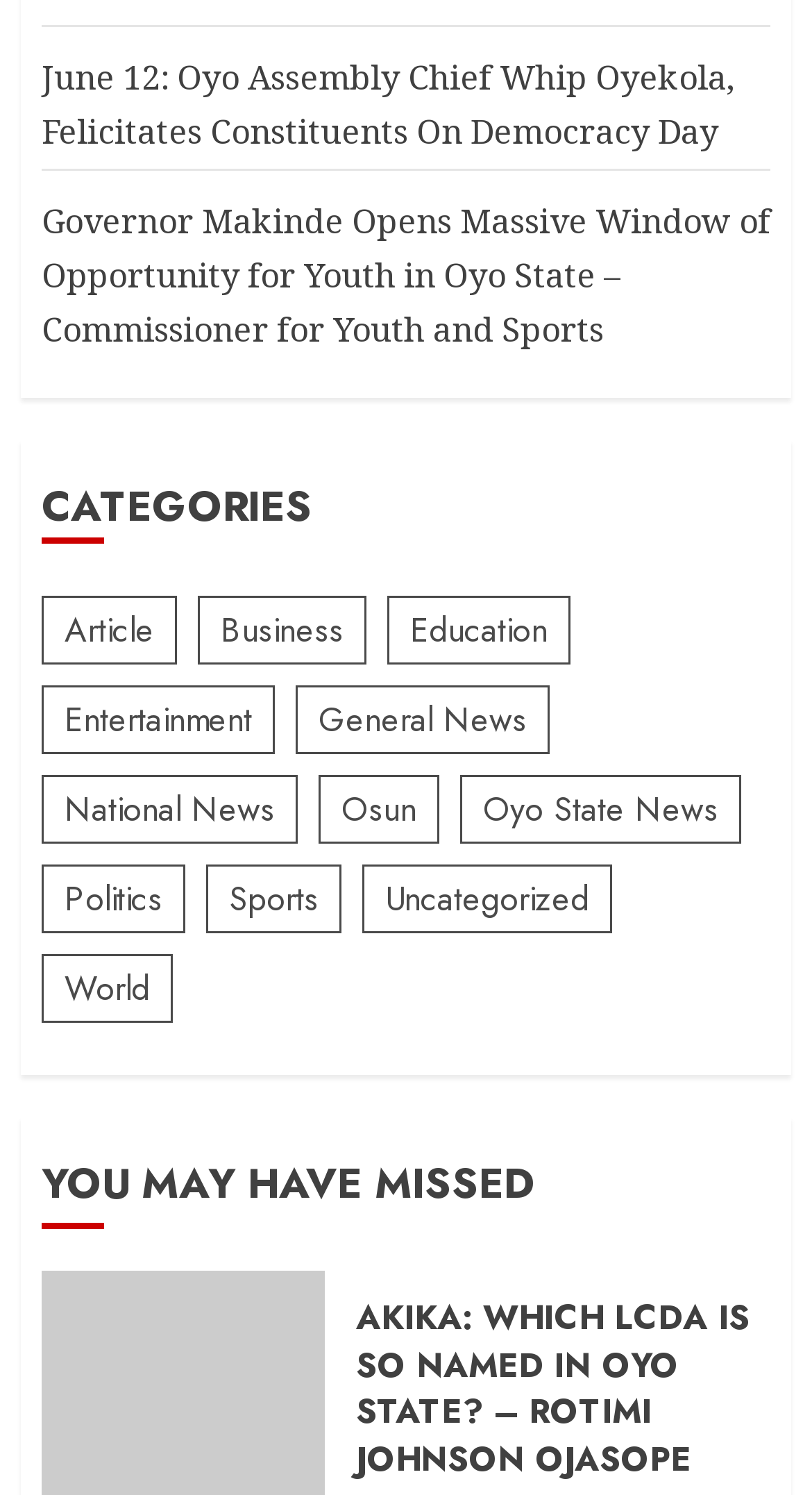Please reply with a single word or brief phrase to the question: 
What is the category with the most items?

Oyo State News